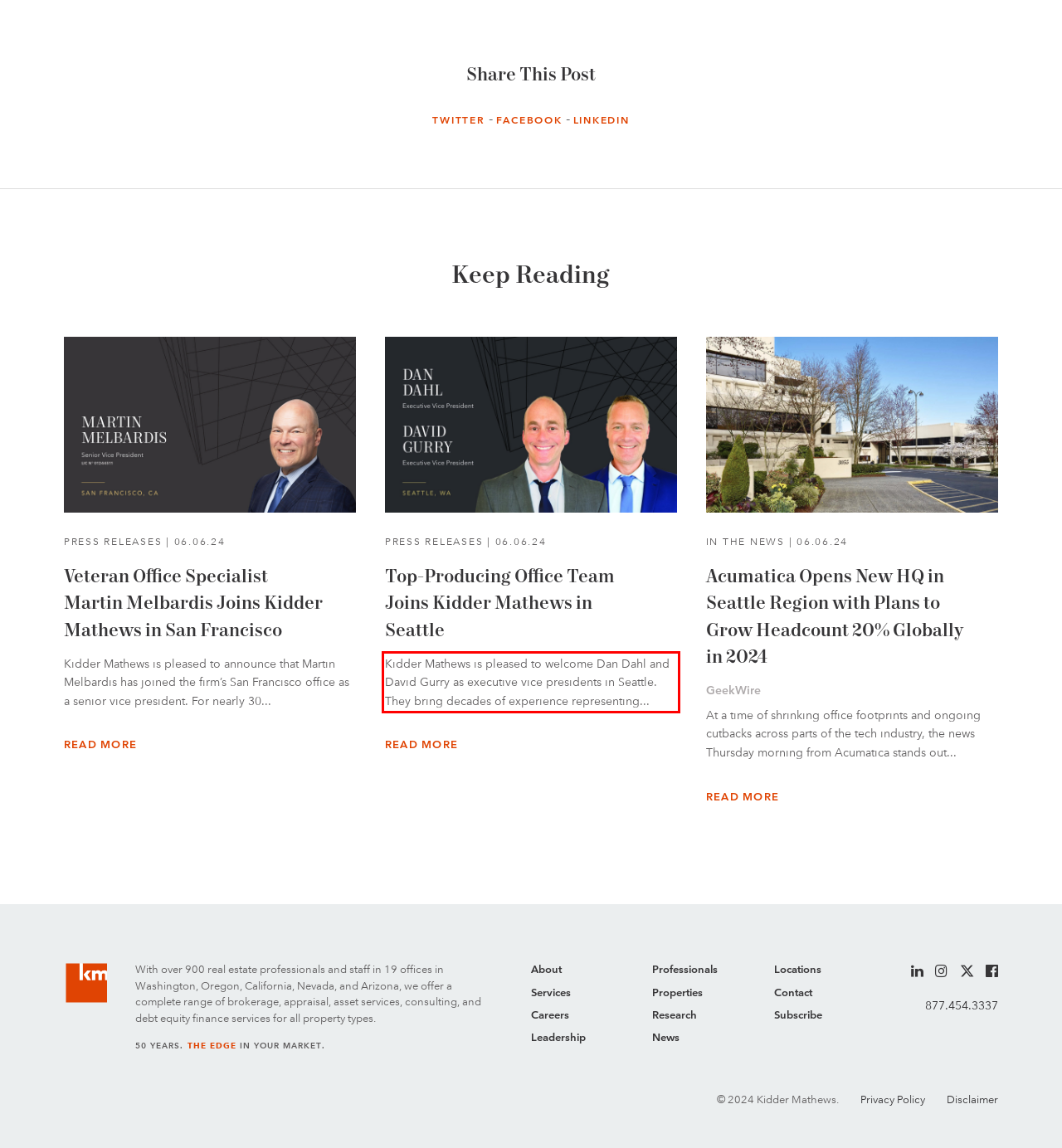Identify and transcribe the text content enclosed by the red bounding box in the given screenshot.

Kidder Mathews is pleased to welcome Dan Dahl and David Gurry as executive vice presidents in Seattle. They bring decades of experience representing...